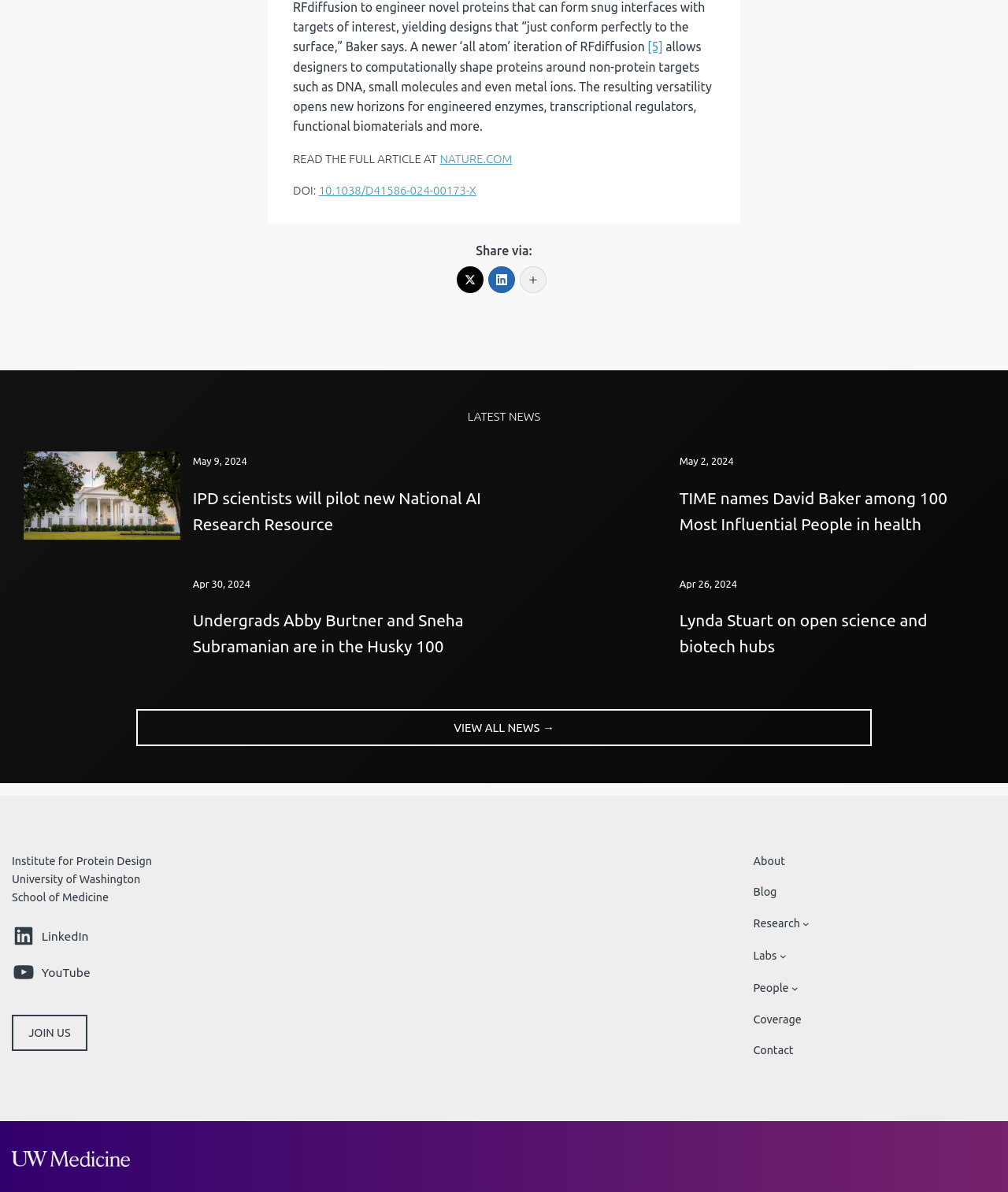Specify the bounding box coordinates of the element's region that should be clicked to achieve the following instruction: "Share via Twitter". The bounding box coordinates consist of four float numbers between 0 and 1, in the format [left, top, right, bottom].

[0.453, 0.224, 0.48, 0.246]